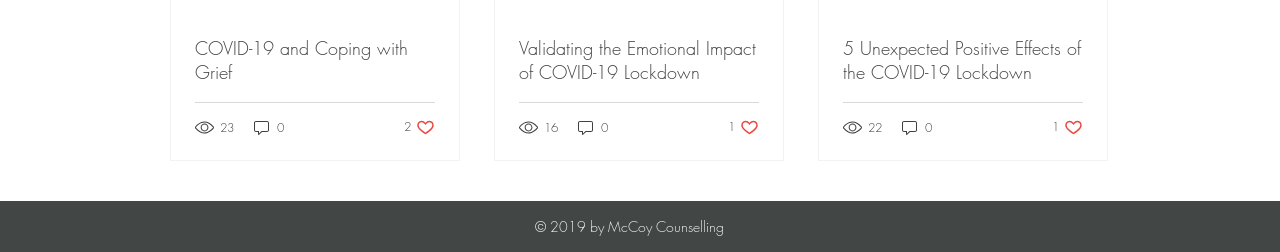How many views does the second post have?
Please elaborate on the answer to the question with detailed information.

The second post has a generic element with the text '16 views', which indicates that the post has been viewed 16 times.